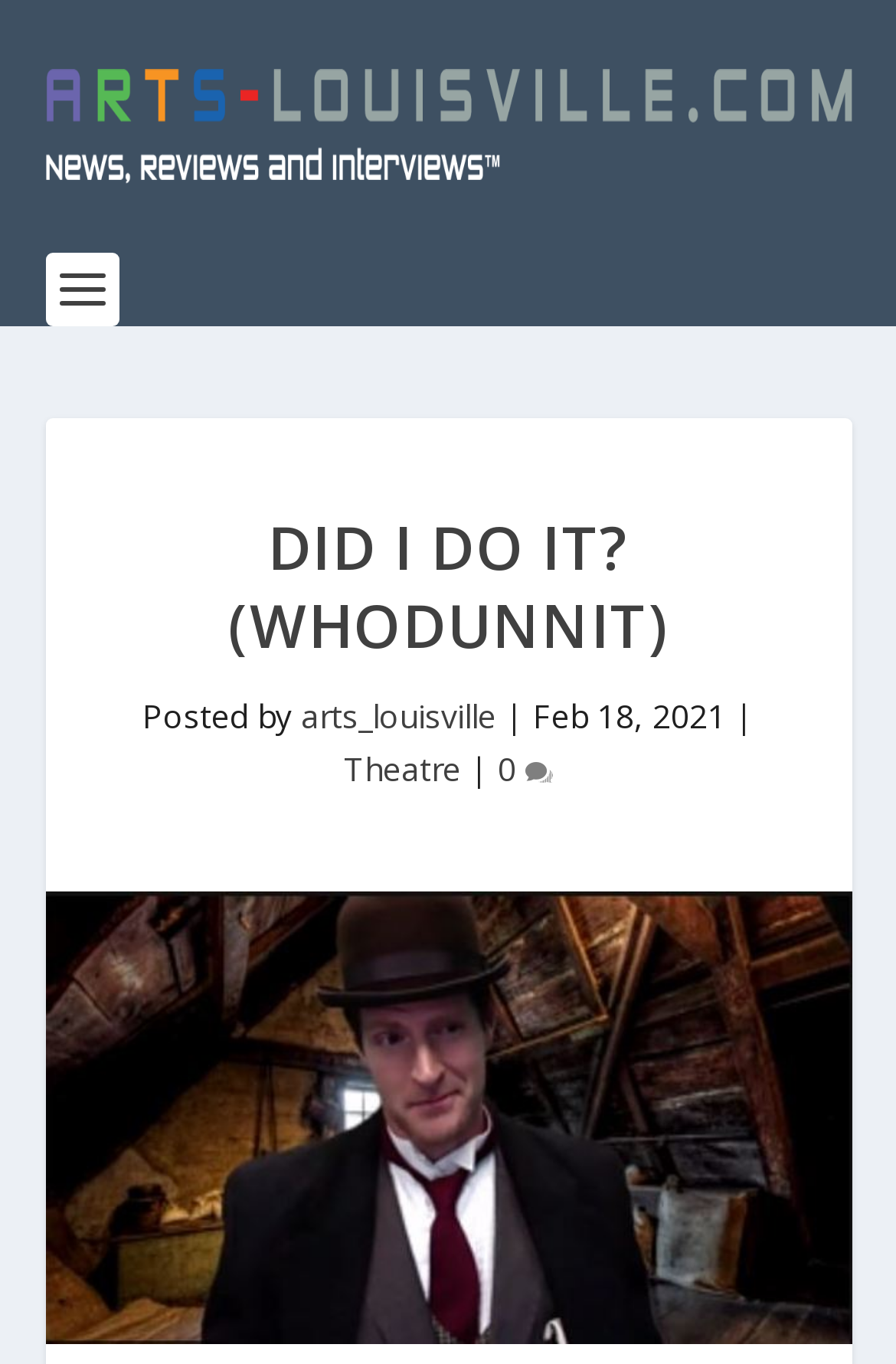Give a detailed explanation of the elements present on the webpage.

The webpage is a review article titled "Did I Do It? (Whodunnit)" from Arts-Louisville Reviews. At the top, there is a link to Arts-Louisville Reviews, accompanied by an image with the same name, taking up most of the width. Below this, a large heading displays the title of the review in uppercase letters, spanning almost the entire width.

Underneath the heading, there is a section with information about the author and publication date. The text "Posted by" is followed by a link to "arts_louisville", then a vertical bar, and finally the date "Feb 18, 2021". To the left of this section, there are two links: "Theatre" and another link with a comment count icon and the text "0".

The main content of the review is not explicitly mentioned, but it is likely to be below this section. At the bottom of the page, there is a large image related to the review, taking up most of the width.